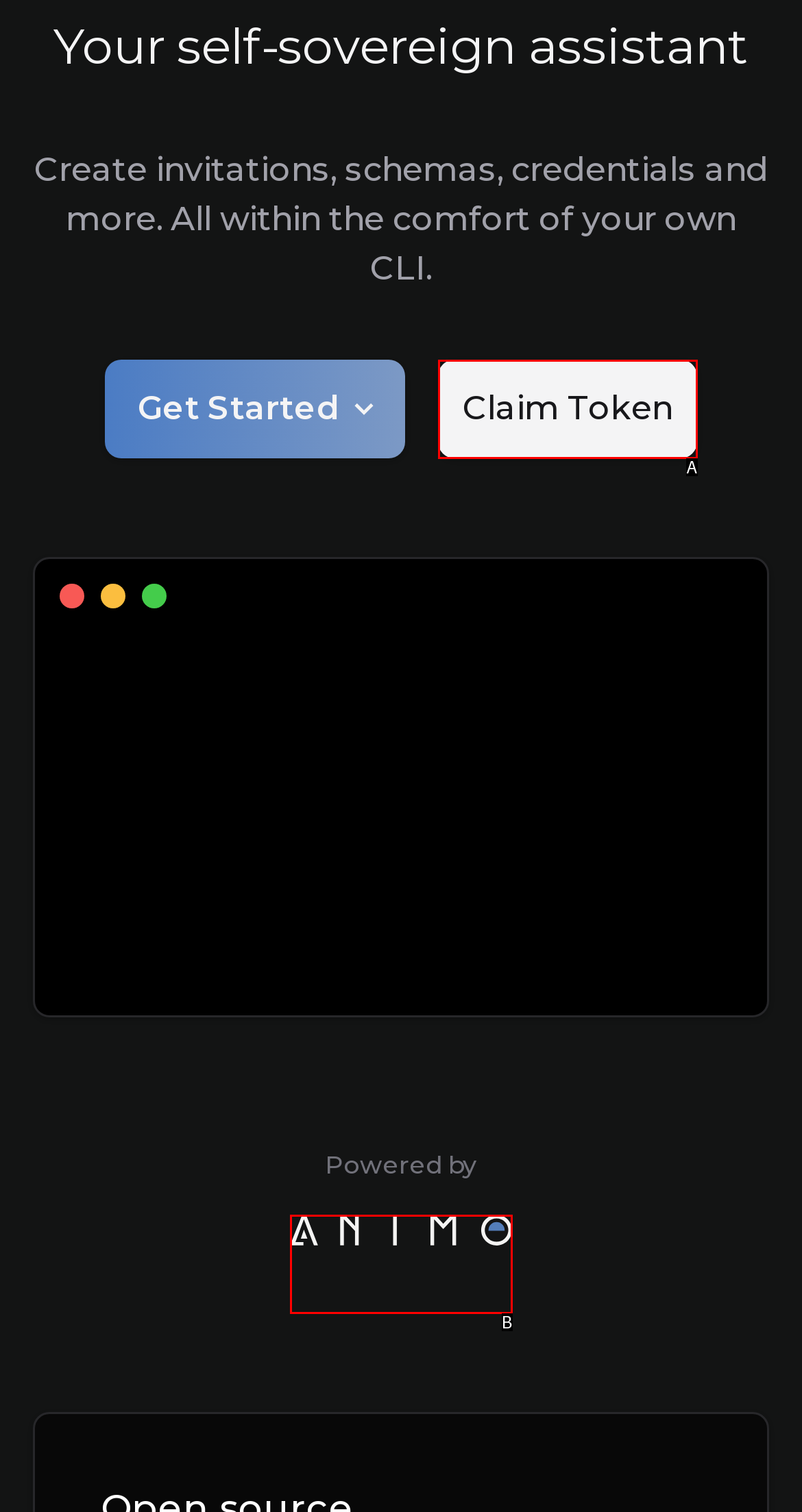Determine the option that best fits the description: Claim Token
Reply with the letter of the correct option directly.

A